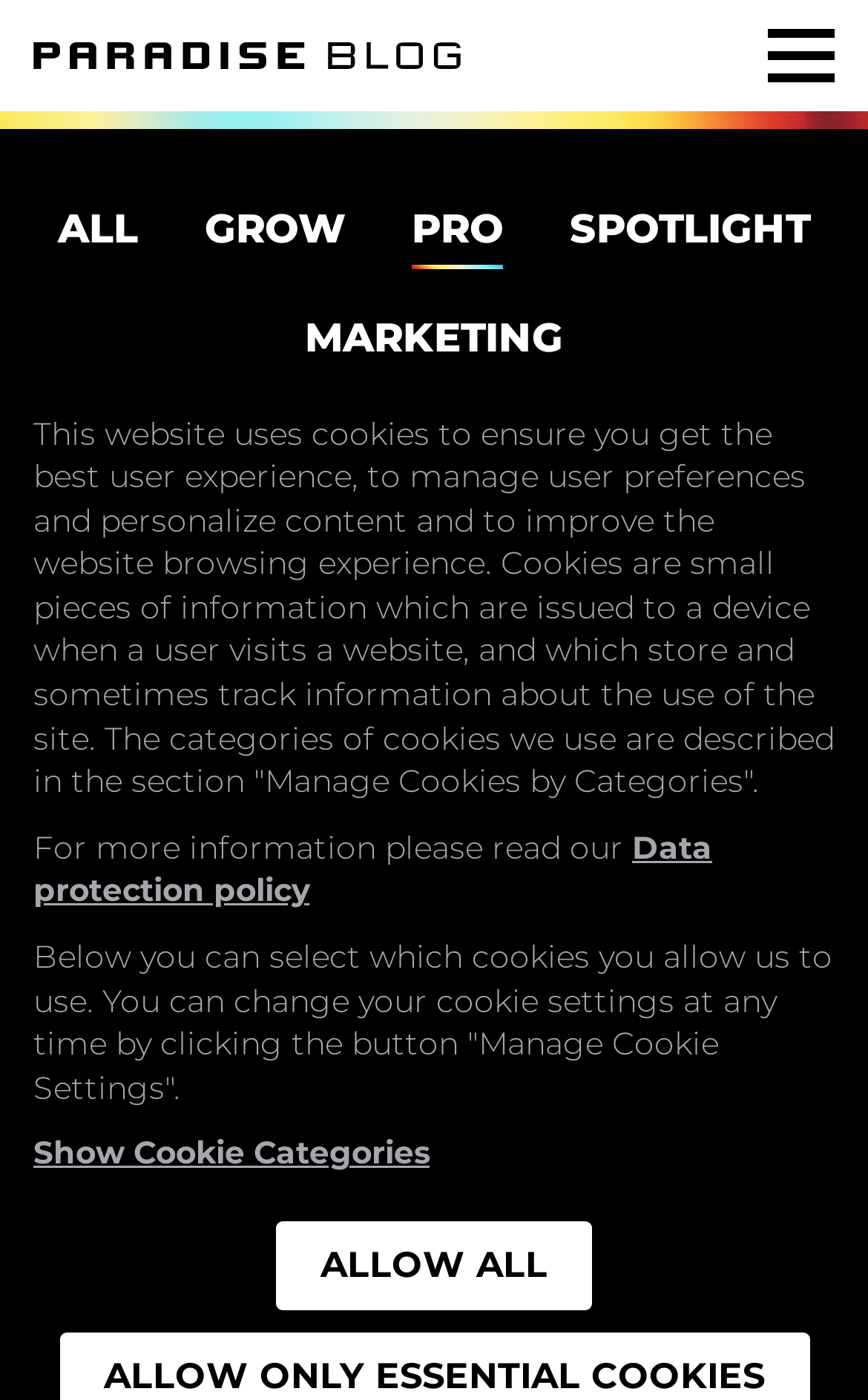What is the date mentioned on the webpage?
Using the image, elaborate on the answer with as much detail as possible.

I found a time element on the webpage with the text '2022/12/13', which is the date mentioned on the webpage.